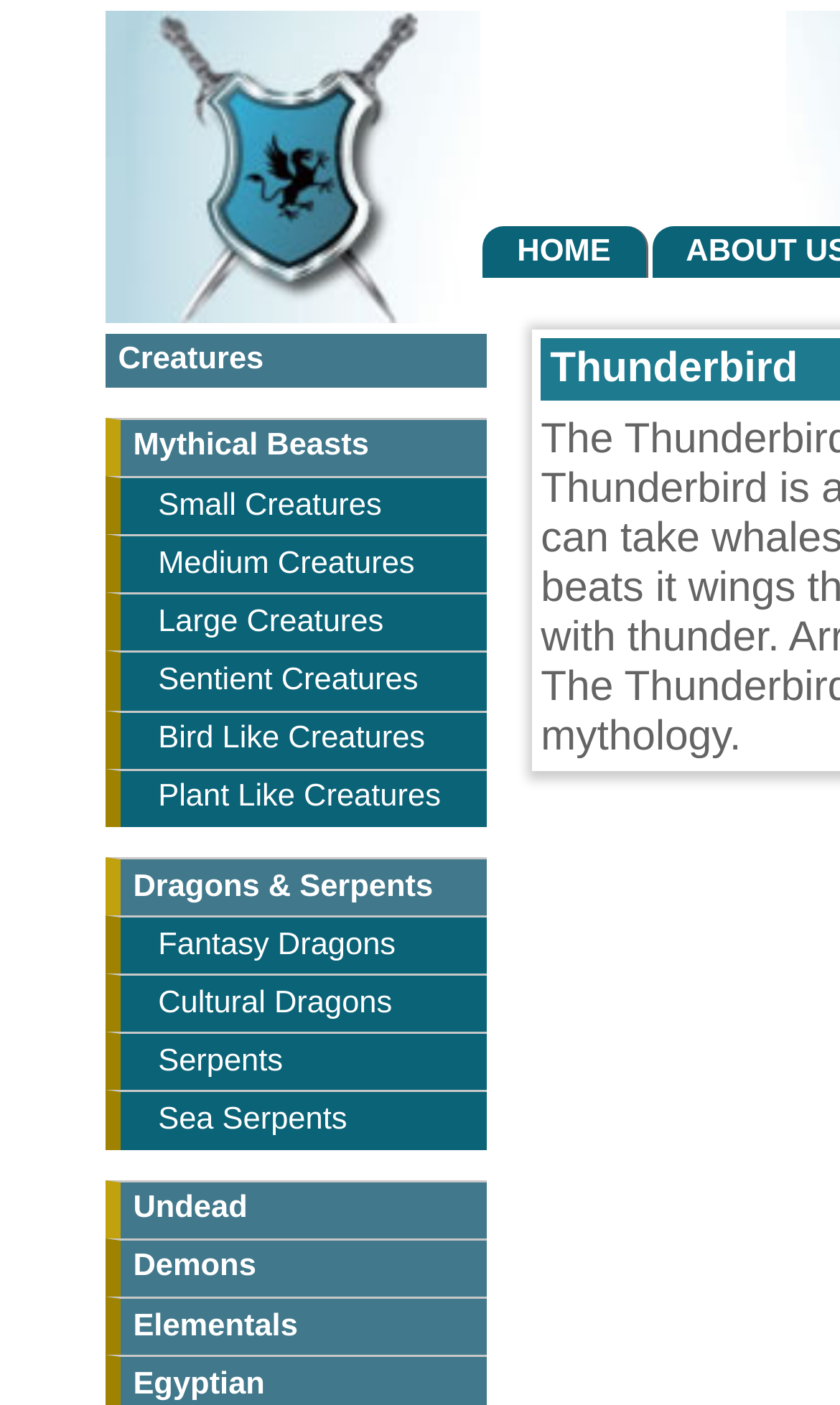Write an extensive caption that covers every aspect of the webpage.

This webpage is about mythical and fantasy creatures, featuring various categories and subcategories. At the top left, there is a logo image with the title "Mythical and Fantasy Creatures". Below the logo, there is a horizontal navigation menu with a "HOME" link, which is located at the top center of the page. 

To the left of the navigation menu, there is a vertical list of links categorized by creature types, including "Mythical Beasts", "Small Creatures", "Medium Creatures", "Large Creatures", "Sentient Creatures", "Bird Like Creatures", and "Plant Like Creatures". 

Below these links, there are more specific categories related to dragons and serpents, such as "Dragons & Serpents", "Fantasy Dragons", "Cultural Dragons", "Serpents", and "Sea Serpents". 

Further down, there are links to "Undead", "Demons", and "Elementals". The webpage appears to be a comprehensive resource for exploring various mythical and fantasy creatures from different cultures and categories.